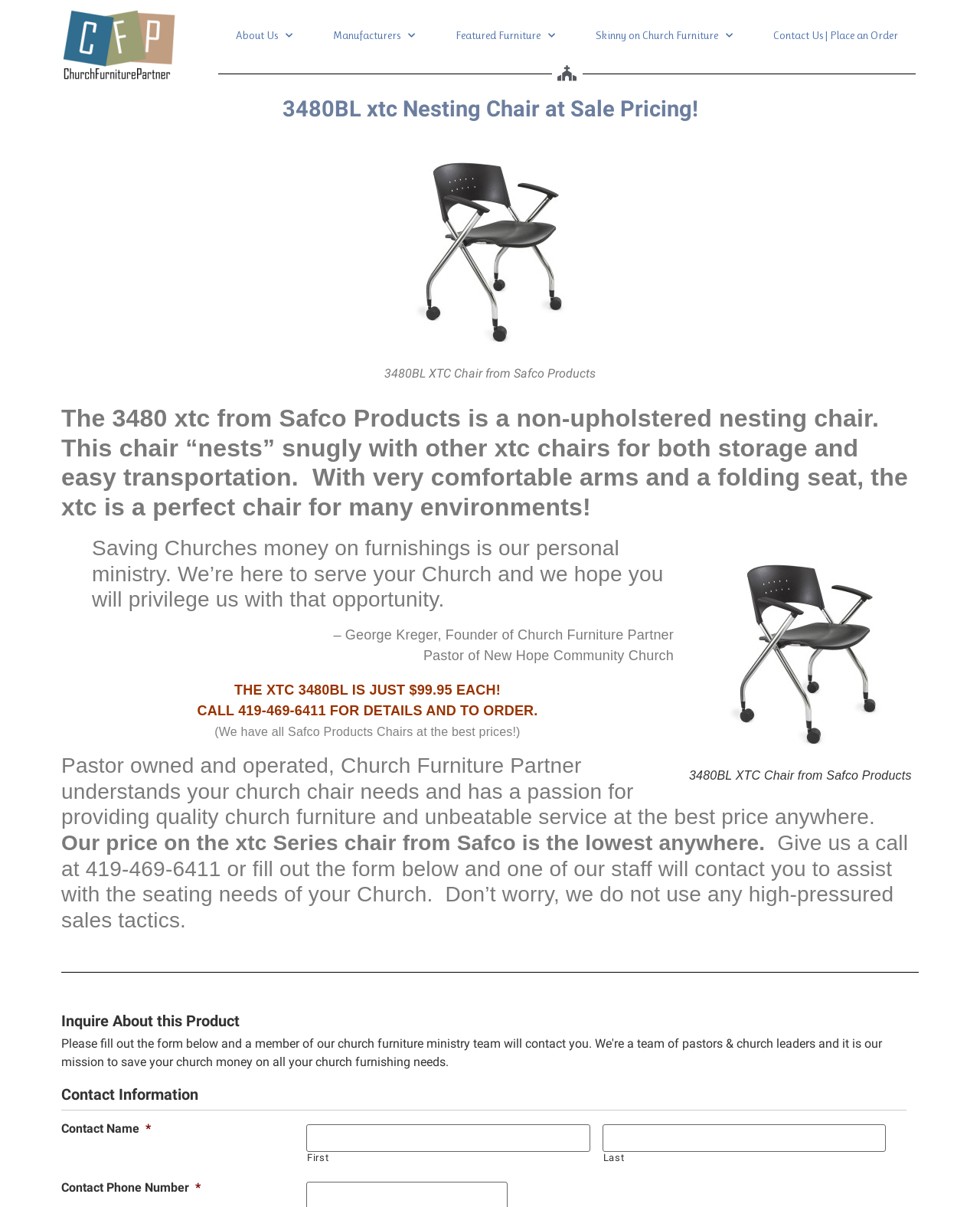Answer the question below in one word or phrase:
What is the phone number to call for details and to order?

419-469-6411